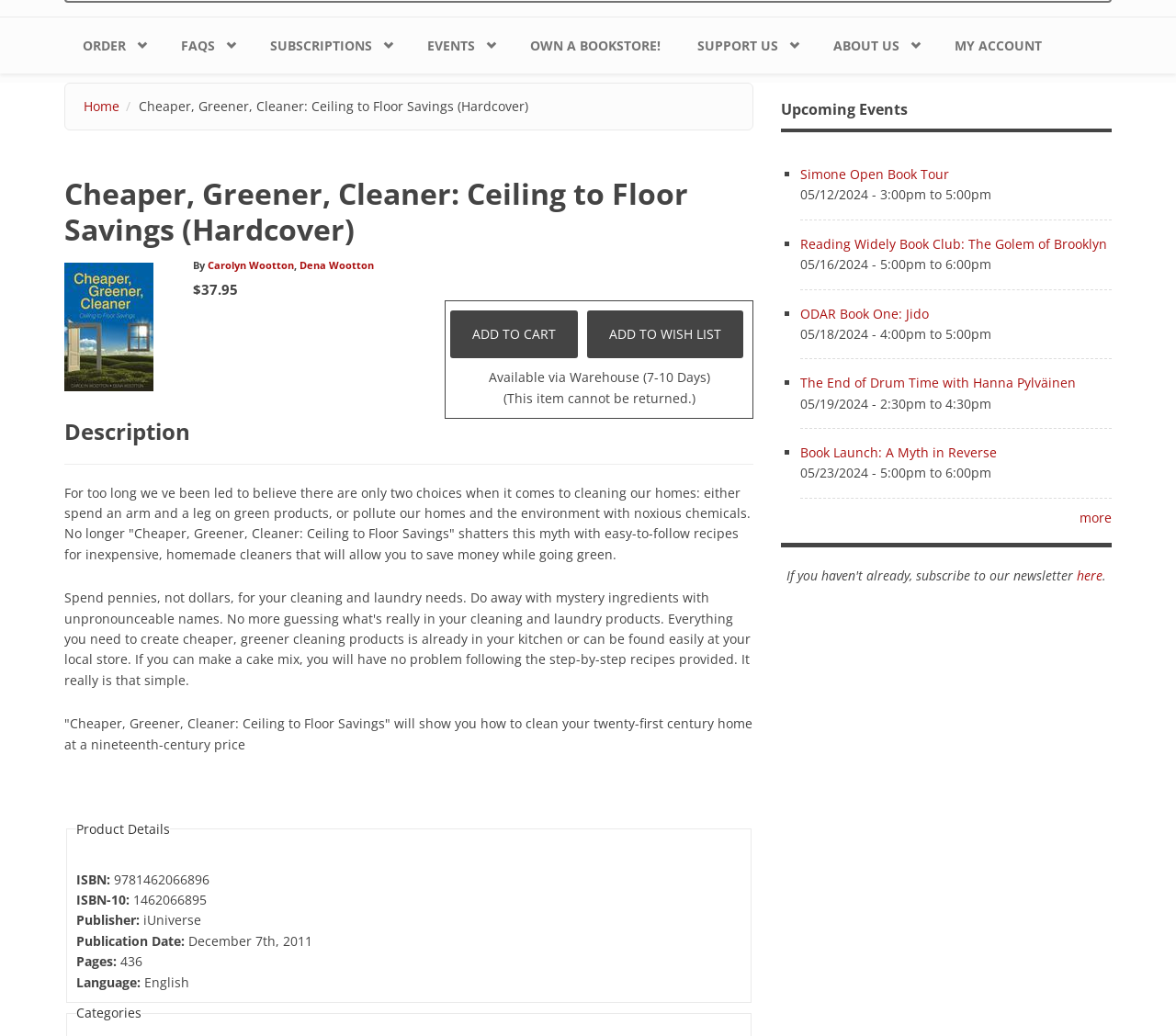Determine the bounding box coordinates for the UI element with the following description: "About Us »". The coordinates should be four float numbers between 0 and 1, represented as [left, top, right, bottom].

[0.693, 0.017, 0.796, 0.071]